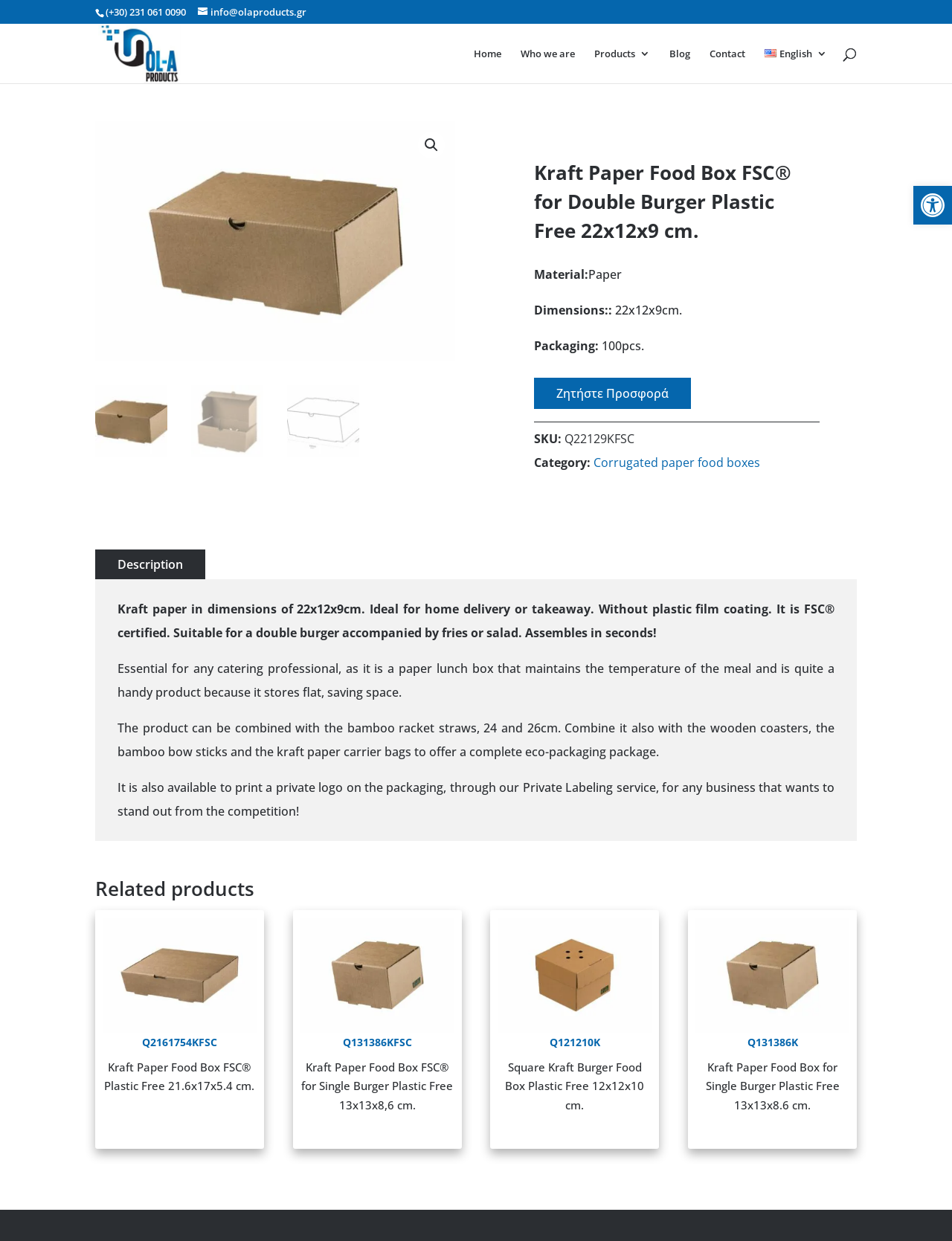Describe every aspect of the webpage in a detailed manner.

This webpage is about a product, specifically a Kraft Paper Food Box FSC certified for a double burger, plastic-free, and measuring 22x12x9 cm. The page has a navigation menu at the top with links to "Home", "Who we are", "Products", "Blog", and "Contact". There is also a logo of OL-A Products on the top left corner.

Below the navigation menu, there is a large image of the product, taking up most of the width of the page. The image is followed by a section with product details, including material, dimensions, and packaging information. There is also a call-to-action button "Ζητήστε Προσφορά" (Request an Offer) and a section with product specifications, including SKU and category.

The page then has a description section, which provides more information about the product, its features, and its uses. The description is divided into four paragraphs, each highlighting a different aspect of the product.

Below the description, there is a section titled "Related products", which showcases four other products from the same category, each with an image, title, and brief description. These products are all types of Kraft paper food boxes with different dimensions and features.

Throughout the page, there are also several links and buttons, including a search icon, a language switcher, and social media links. The overall layout of the page is clean and easy to navigate, with clear headings and concise text.